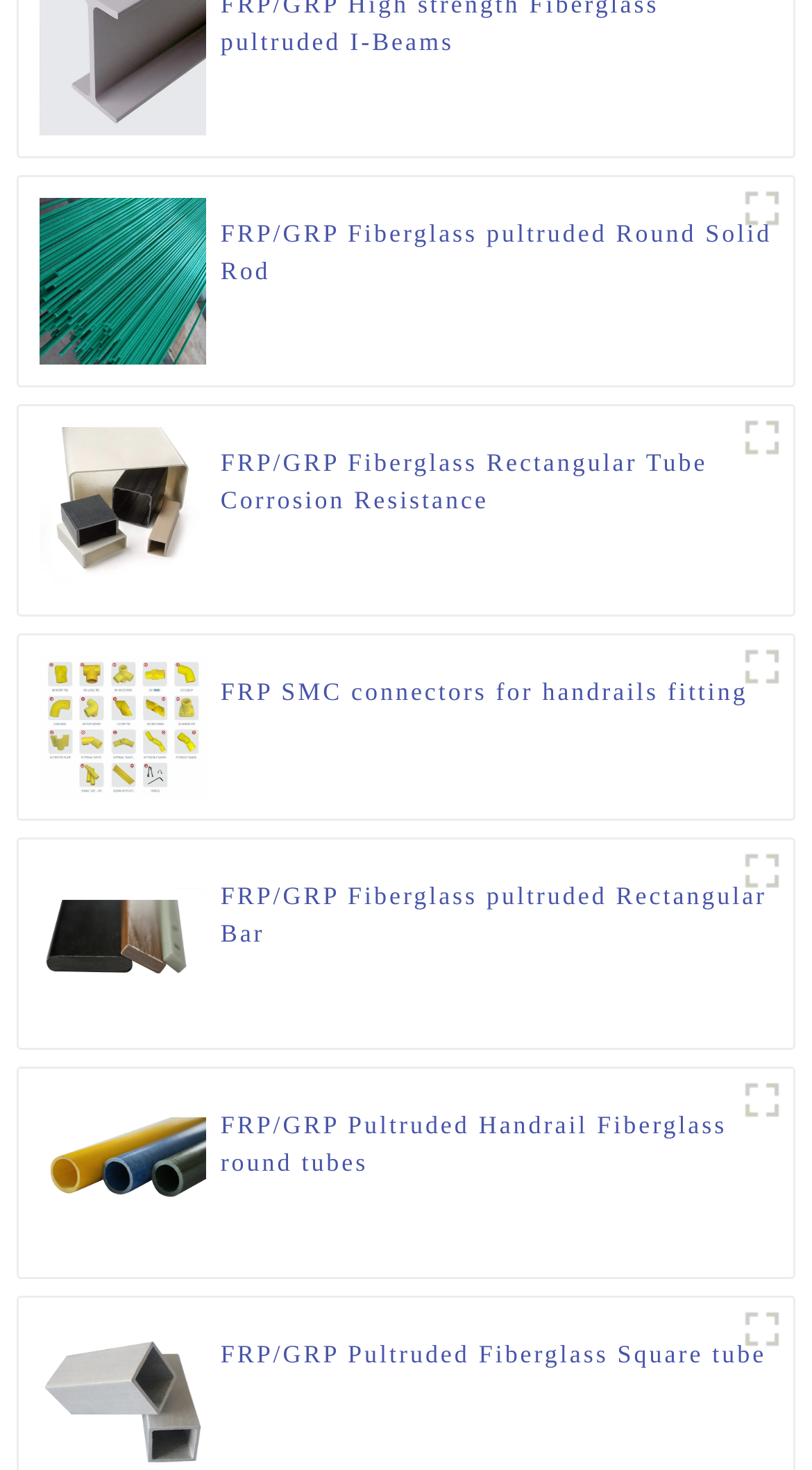Answer succinctly with a single word or phrase:
What is the product shown in the first figure?

FRP/GRP Fiberglass pultruded Round Solid Rod